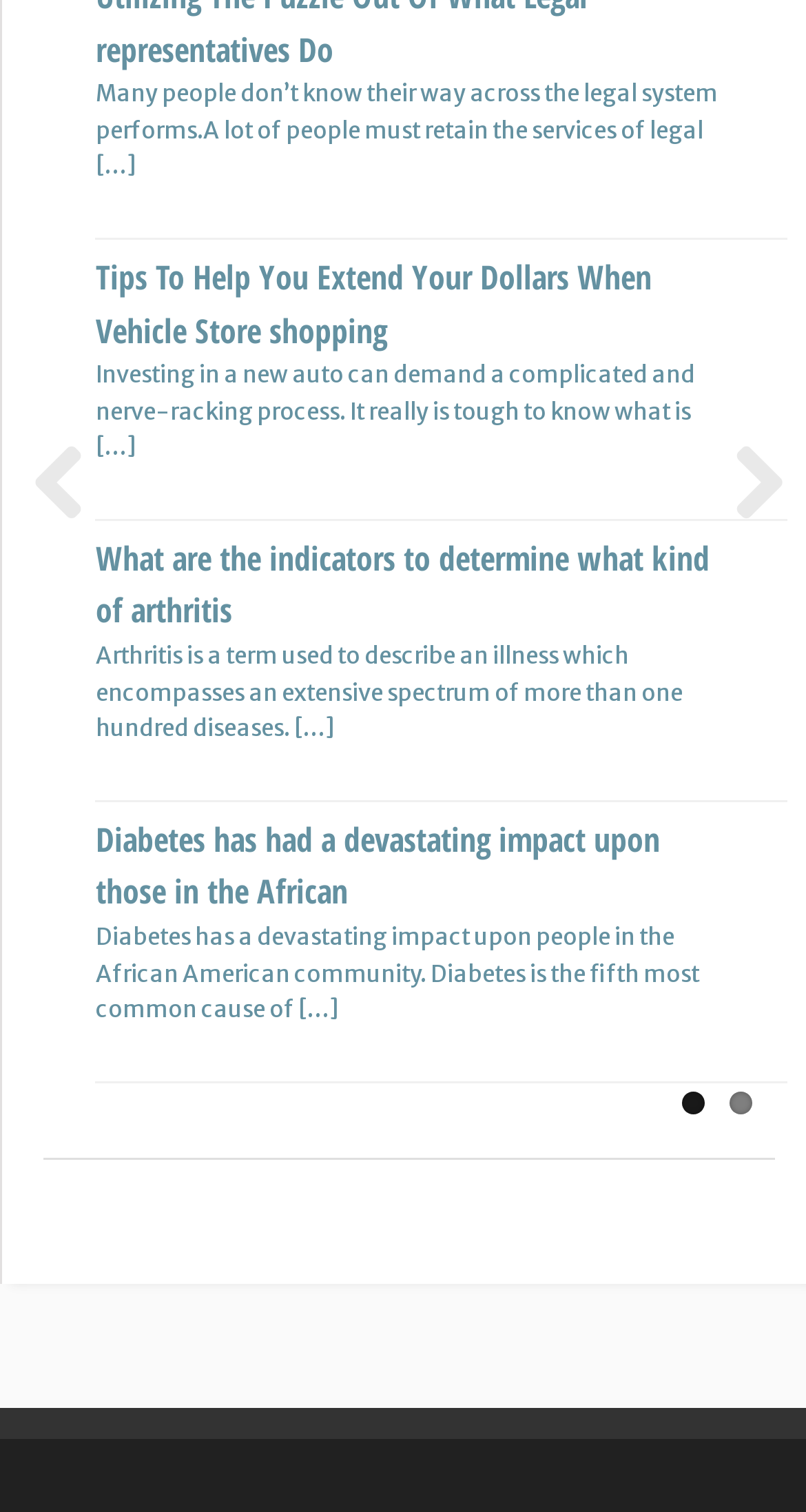Determine the bounding box coordinates of the region I should click to achieve the following instruction: "Read about tips to help you extend your dollars when vehicle shopping". Ensure the bounding box coordinates are four float numbers between 0 and 1, i.e., [left, top, right, bottom].

[0.119, 0.168, 0.809, 0.233]